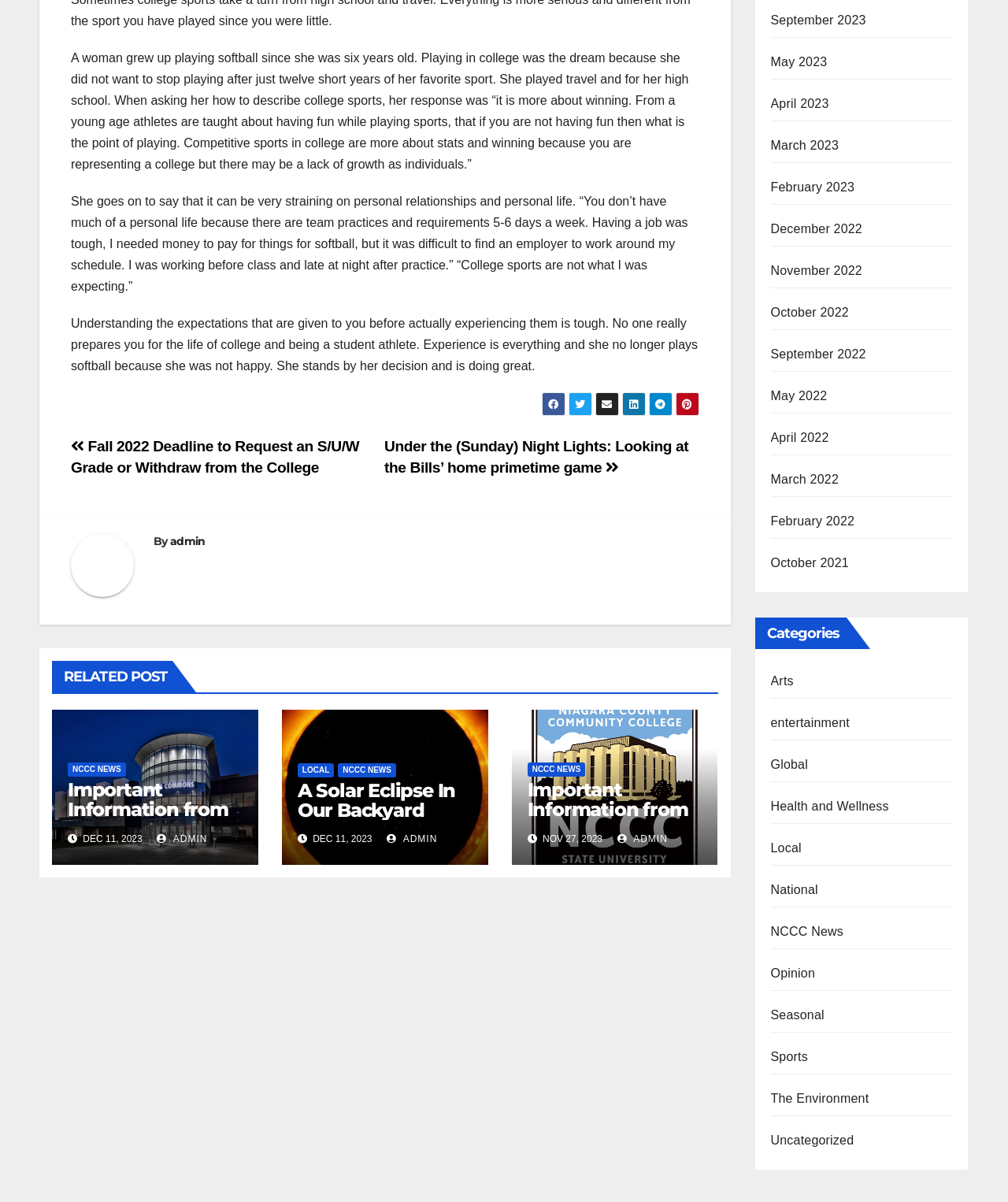Please identify the bounding box coordinates of the element's region that I should click in order to complete the following instruction: "Browse the 'NCCC NEWS'". The bounding box coordinates consist of four float numbers between 0 and 1, i.e., [left, top, right, bottom].

[0.067, 0.634, 0.125, 0.646]